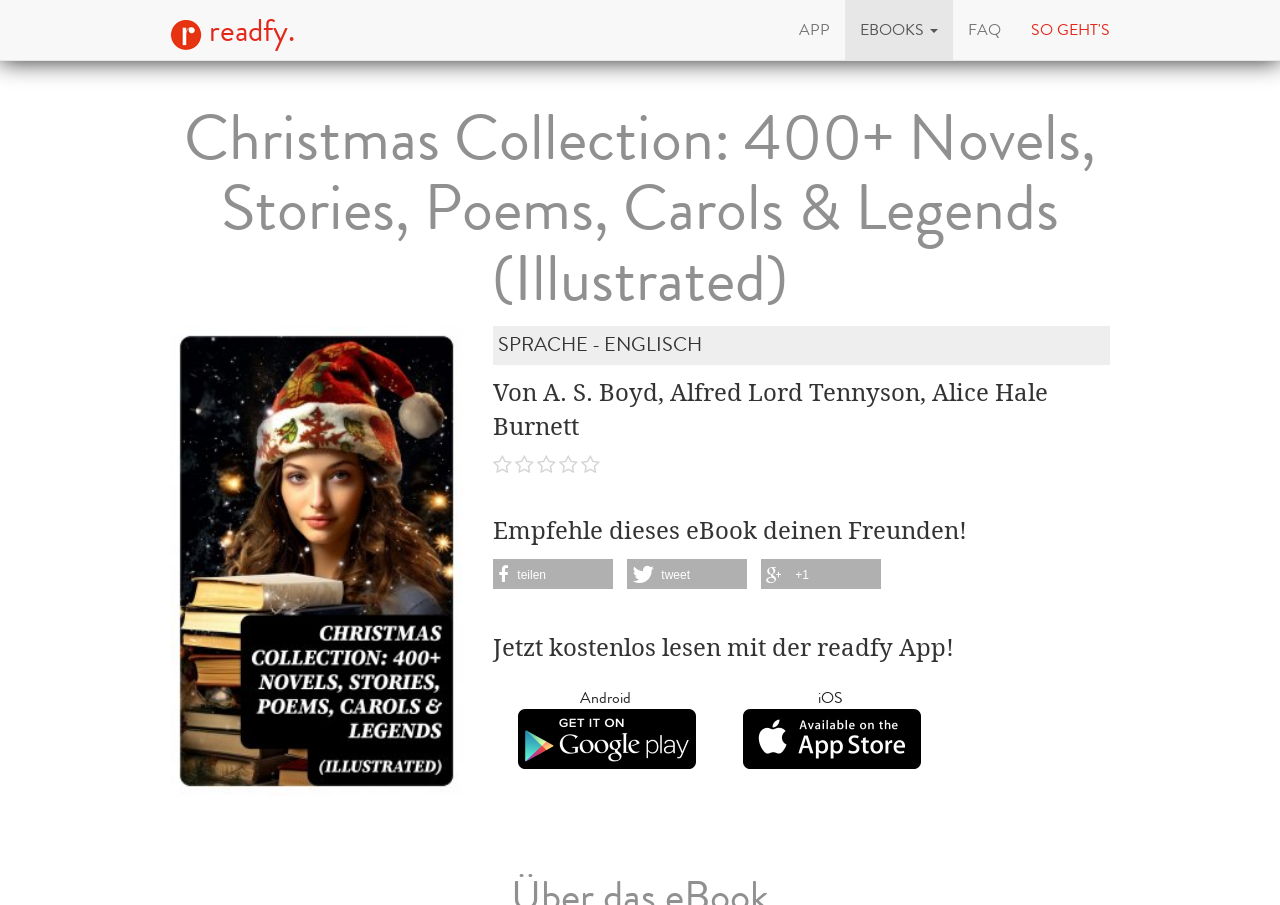Determine the bounding box coordinates for the clickable element required to fulfill the instruction: "Open the eBooks menu". Provide the coordinates as four float numbers between 0 and 1, i.e., [left, top, right, bottom].

[0.66, 0.0, 0.745, 0.066]